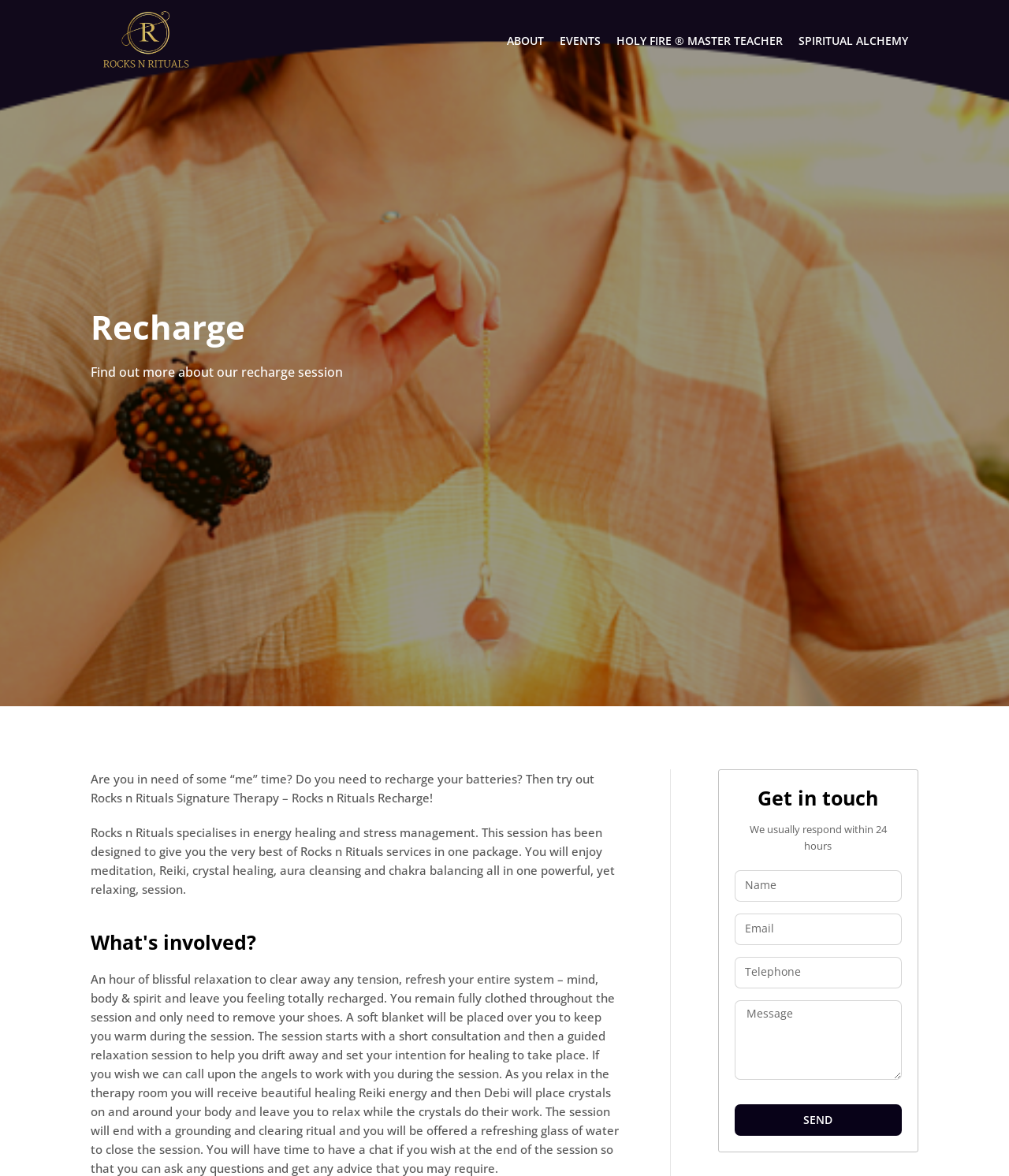Please provide a short answer using a single word or phrase for the question:
How can I get in touch with Rocks n Rituals?

Through the contact form